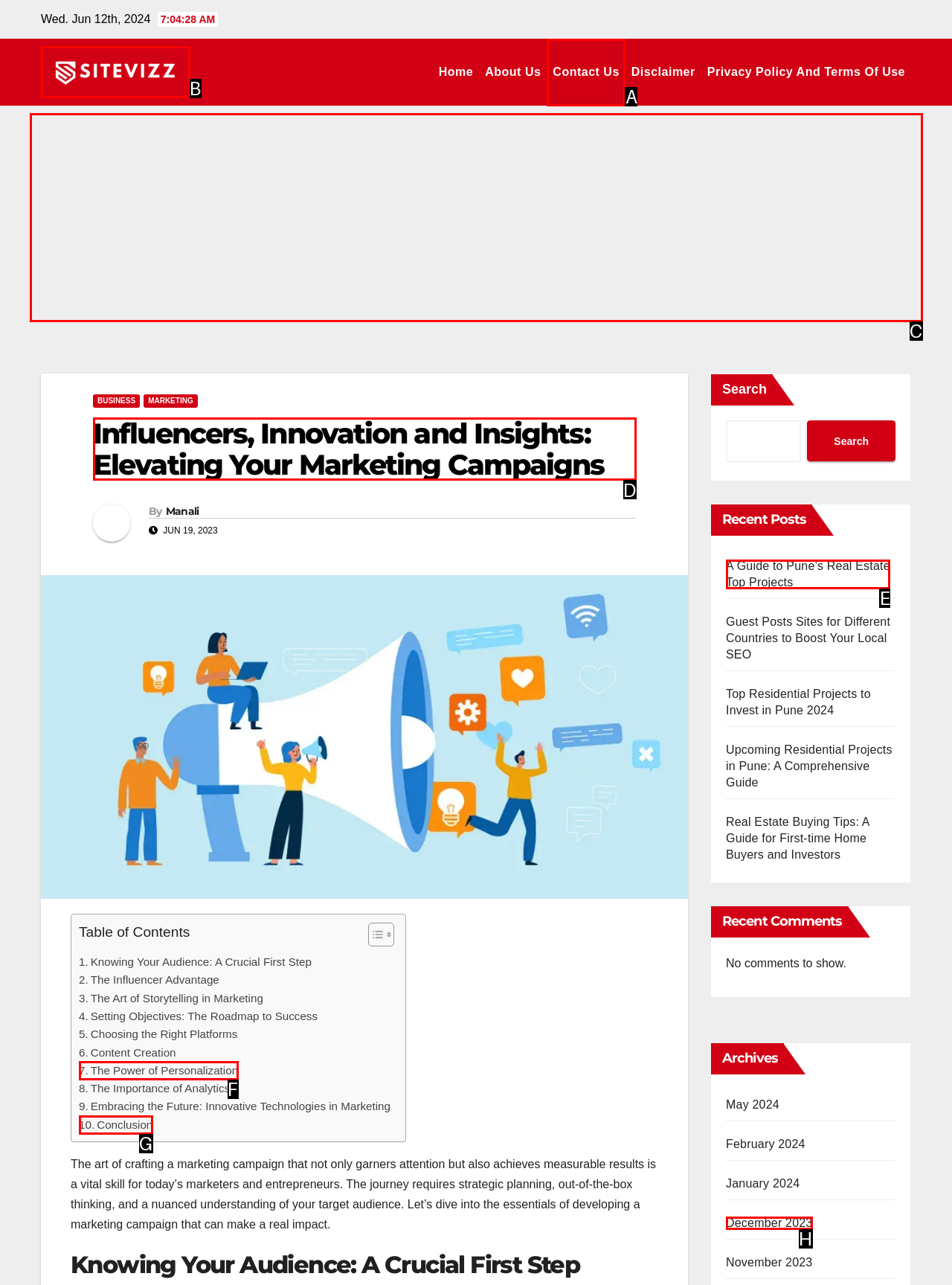Identify the HTML element that should be clicked to accomplish the task: Read the article 'Influencers, Innovation and Insights: Elevating Your Marketing Campaigns'
Provide the option's letter from the given choices.

D